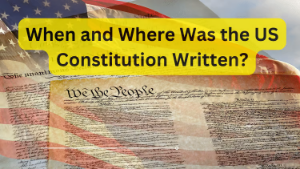What color is the banner that poses a question?
Give a detailed response to the question by analyzing the screenshot.

A bold, yellow banner is superimposed over the historical imagery, posing the question 'When and Where Was the US Constitution Written?', inviting viewers to reflect on the significant events surrounding the drafting of this crucial document.